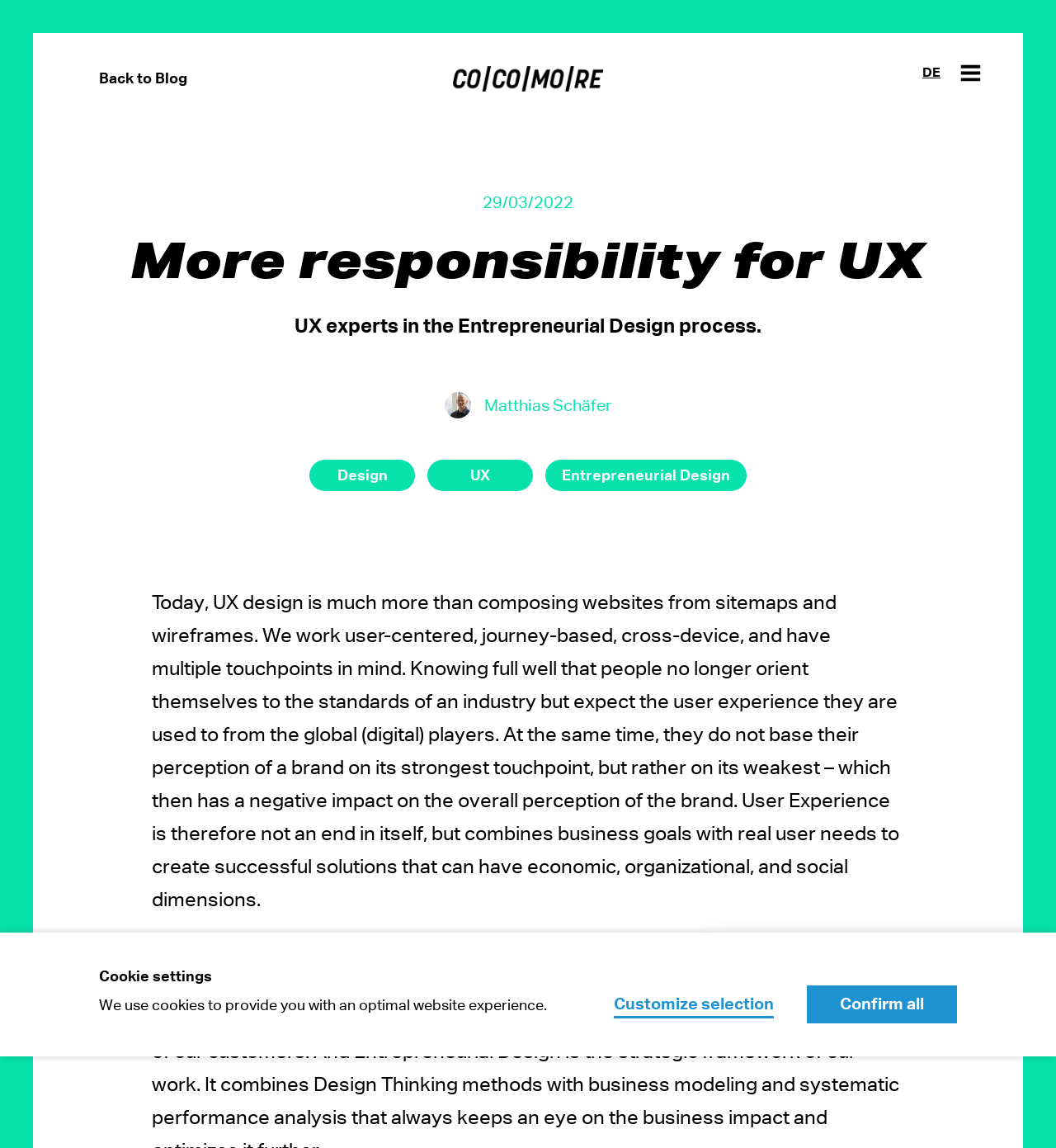Find the bounding box coordinates of the area to click in order to follow the instruction: "Customize cookie settings".

[0.581, 0.865, 0.733, 0.887]